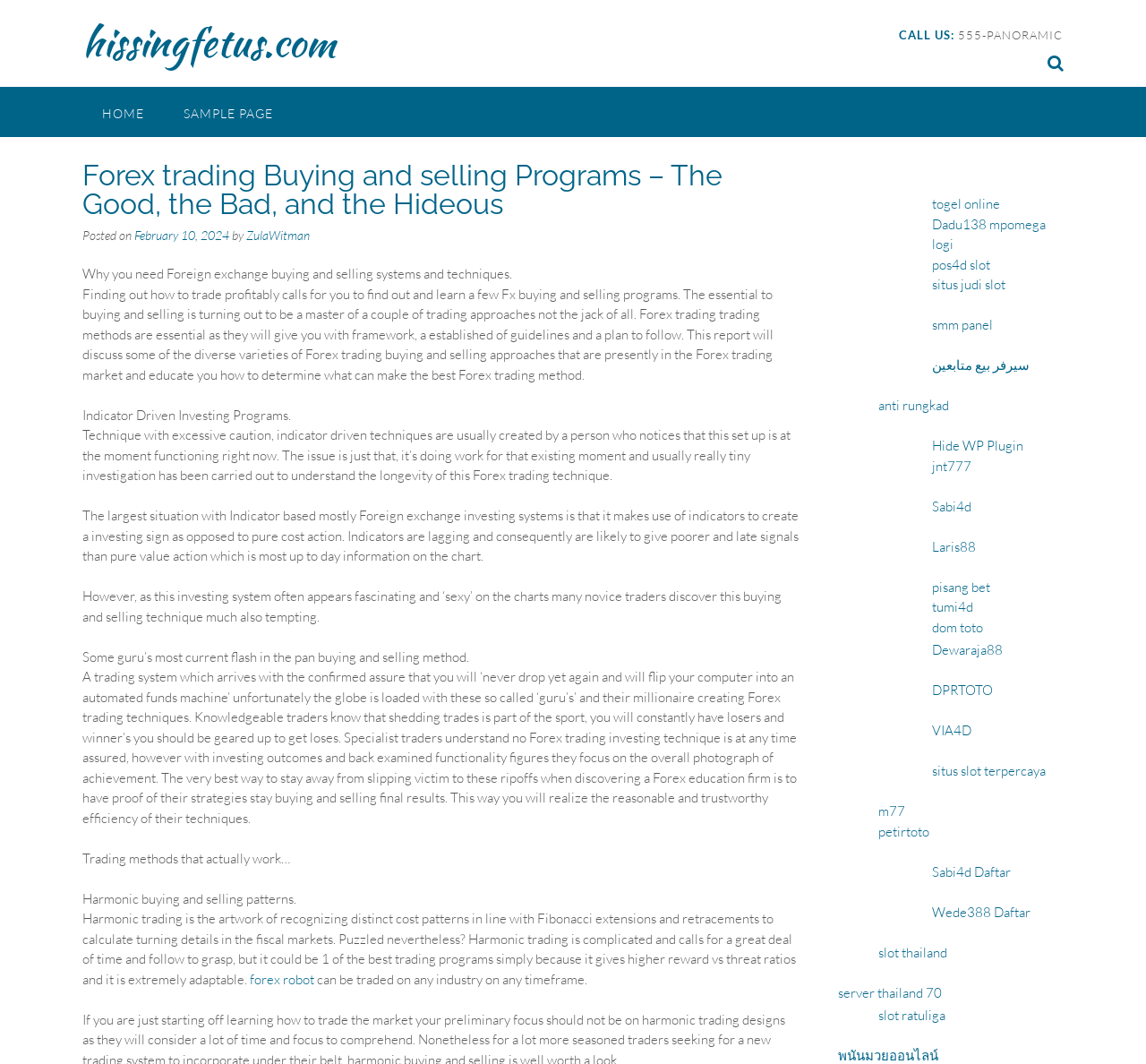Select the bounding box coordinates of the element I need to click to carry out the following instruction: "View the 'College Sports Law' category".

None